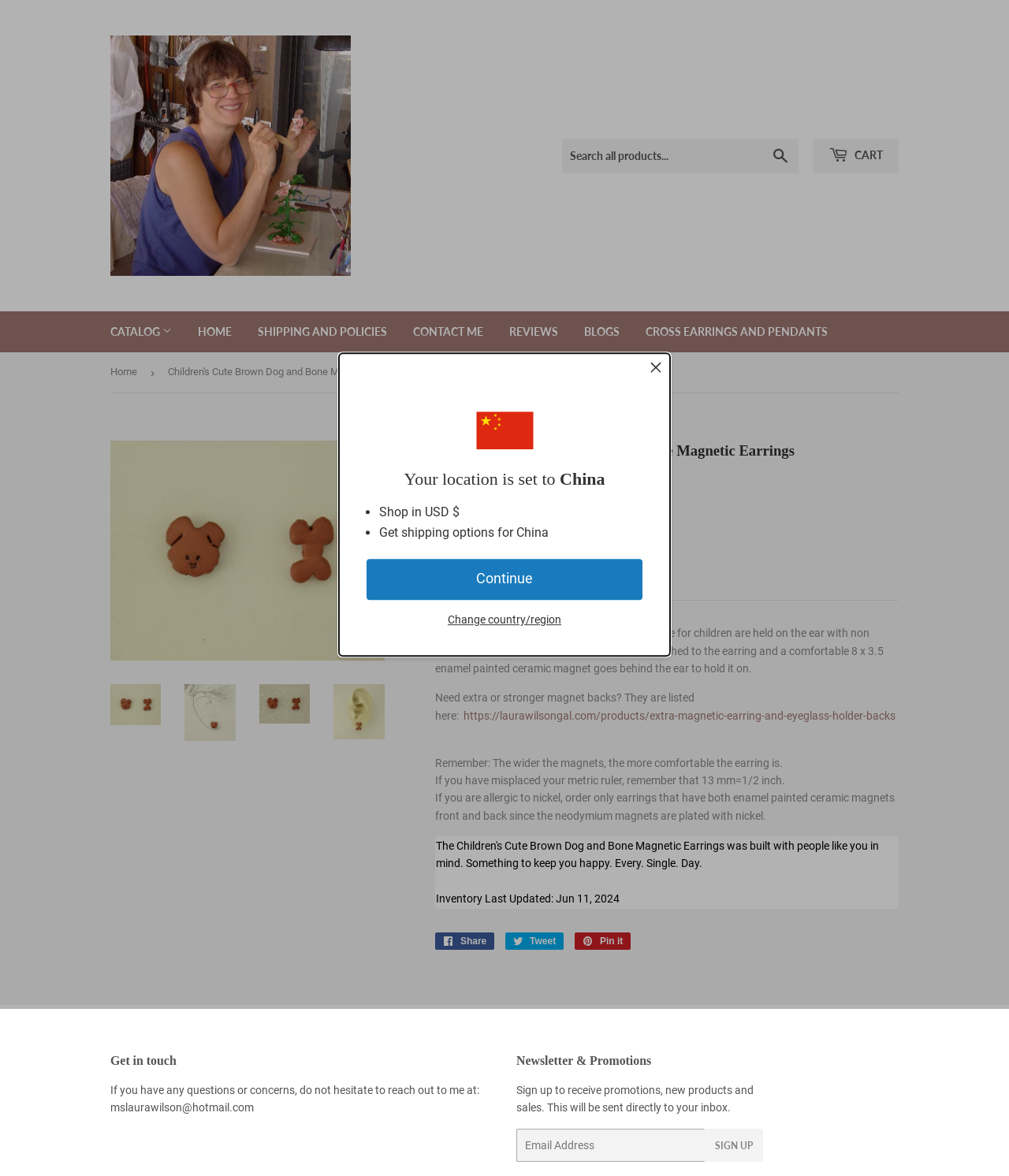Based on the element description Pierced Earrings, identify the bounding box coordinates for the UI element. The coordinates should be in the format (top-left x, top-left y, bottom-right x, bottom-right y) and within the 0 to 1 range.

[0.098, 0.414, 0.27, 0.443]